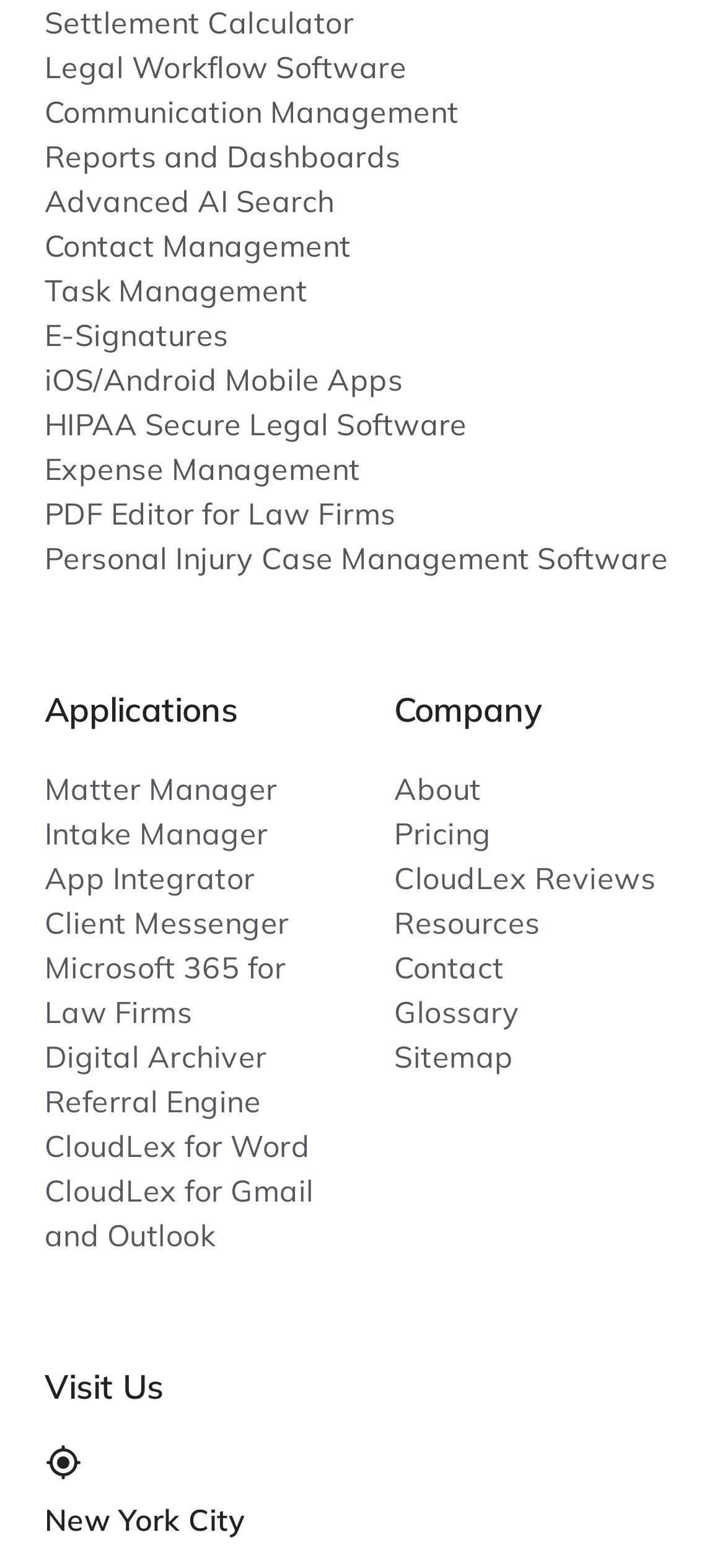Determine the bounding box coordinates for the HTML element mentioned in the following description: "Referral Engine". The coordinates should be a list of four floats ranging from 0 to 1, represented as [left, top, right, bottom].

[0.062, 0.69, 0.36, 0.714]